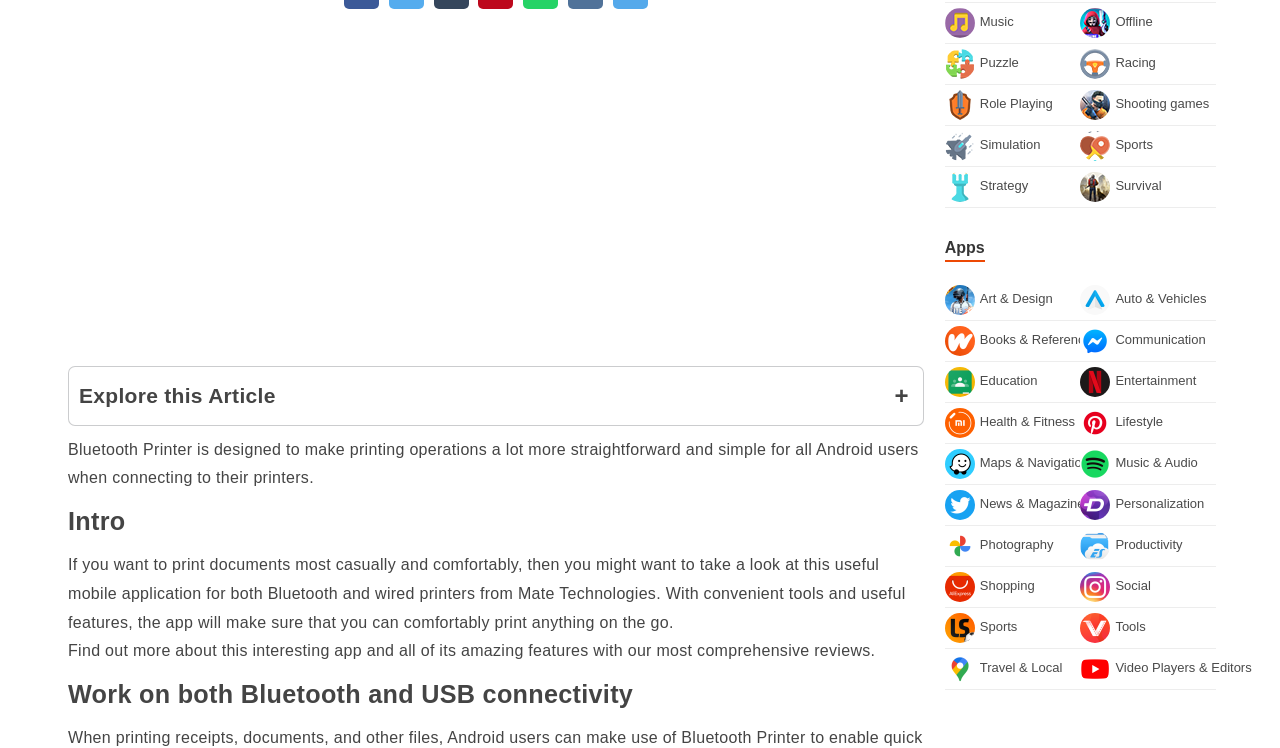Please identify the bounding box coordinates of the element that needs to be clicked to execute the following command: "Click on Bluetooth / USB Thermal Print-0". Provide the bounding box using four float numbers between 0 and 1, formatted as [left, top, right, bottom].

[0.053, 0.039, 0.056, 0.434]